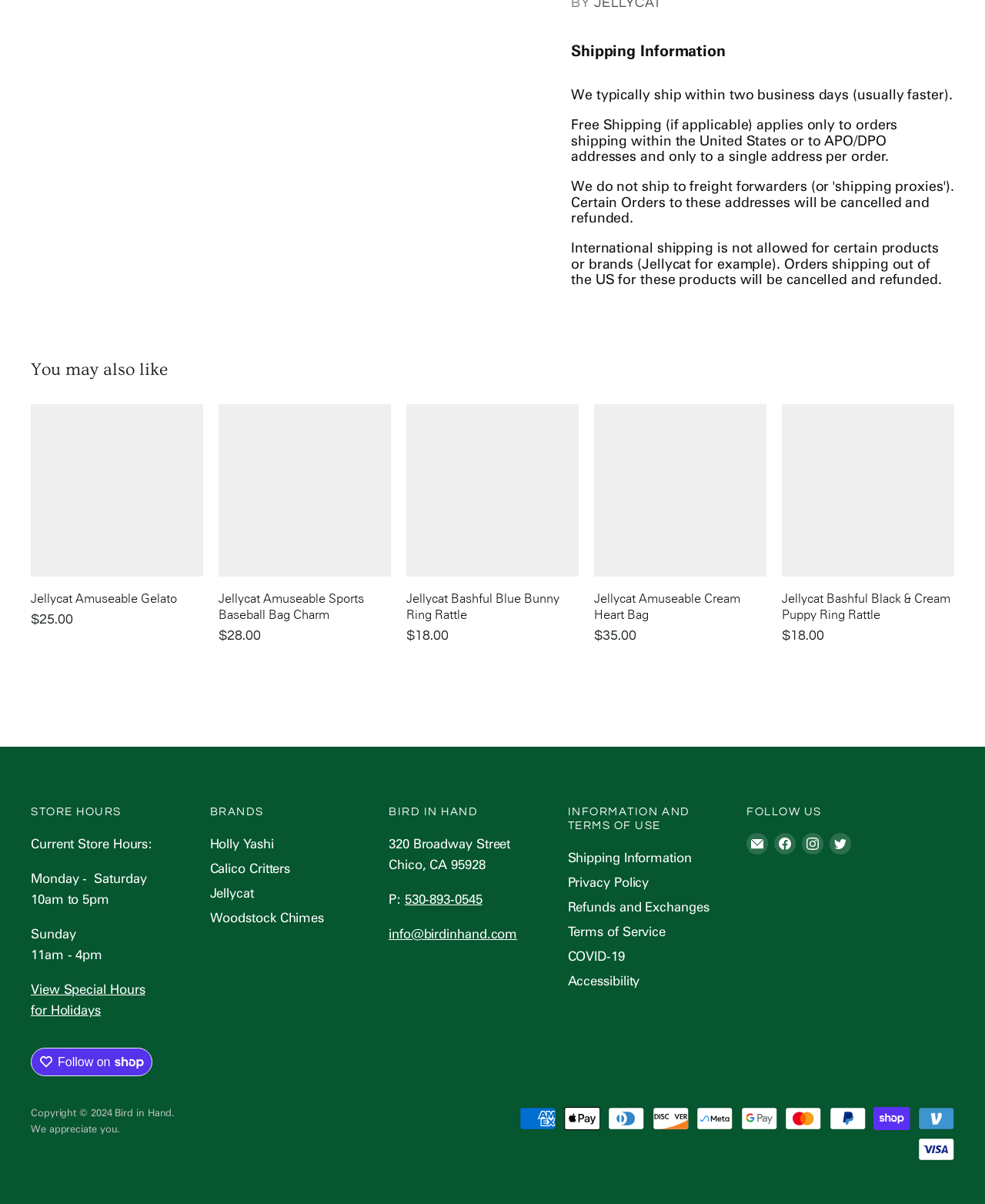Locate the bounding box of the UI element described by: "Accessibility" in the given webpage screenshot.

[0.576, 0.807, 0.649, 0.821]